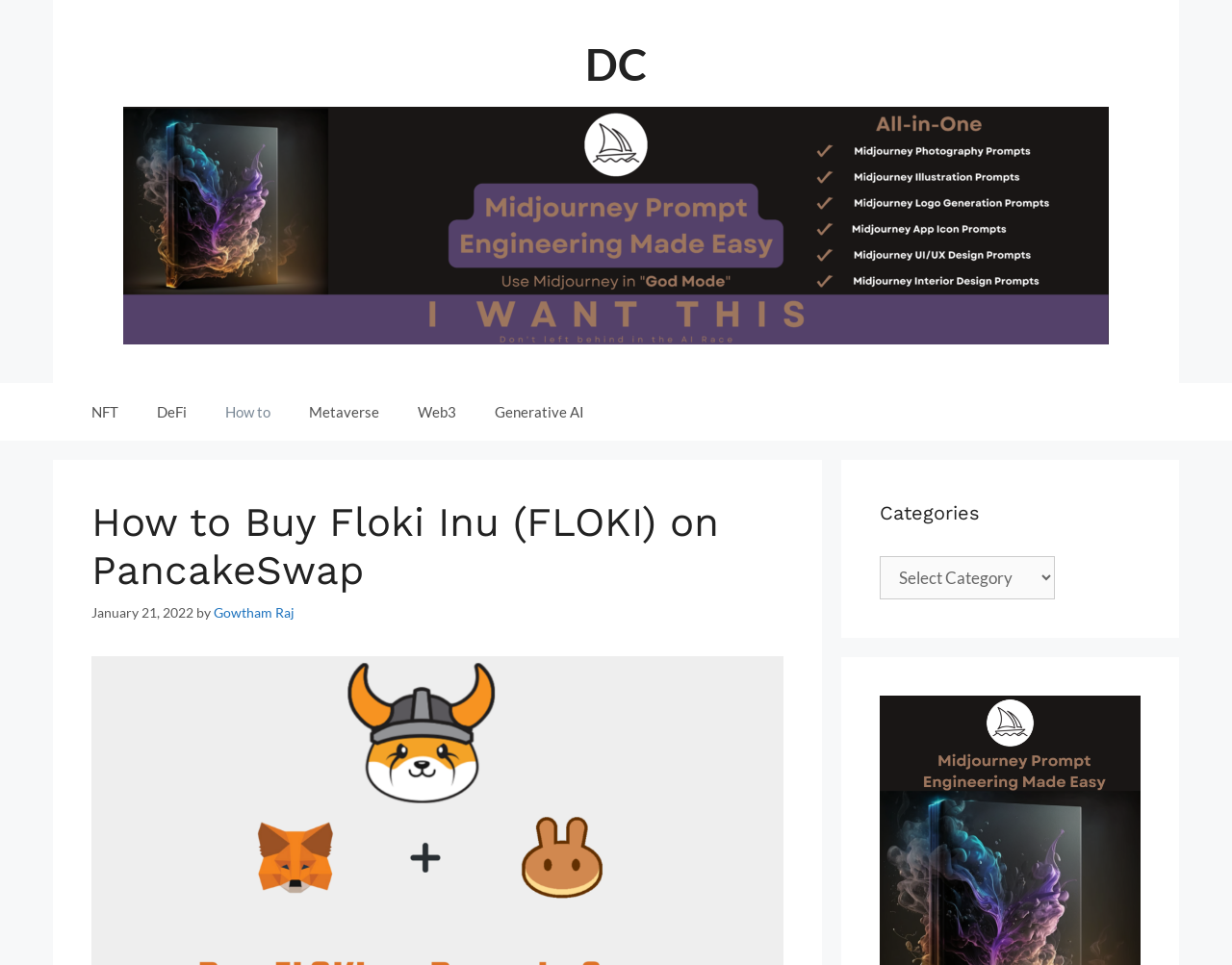Determine the bounding box of the UI element mentioned here: "Web3". The coordinates must be in the format [left, top, right, bottom] with values ranging from 0 to 1.

[0.323, 0.397, 0.386, 0.457]